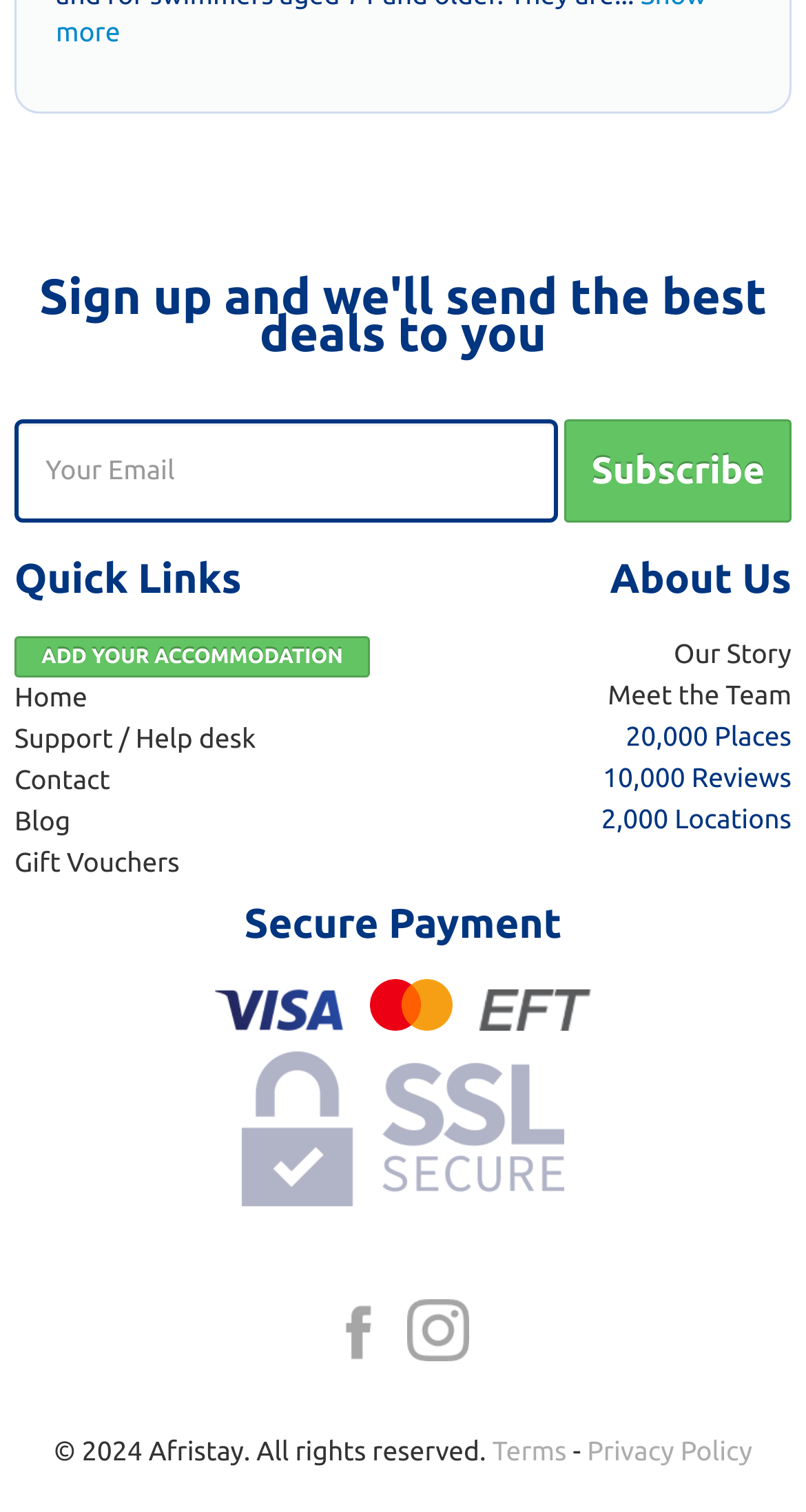From the image, can you give a detailed response to the question below:
What is the number of locations mentioned?

The StaticText element '2,000 Locations' is located under the 'About Us' section, indicating that the website has 2,000 locations.